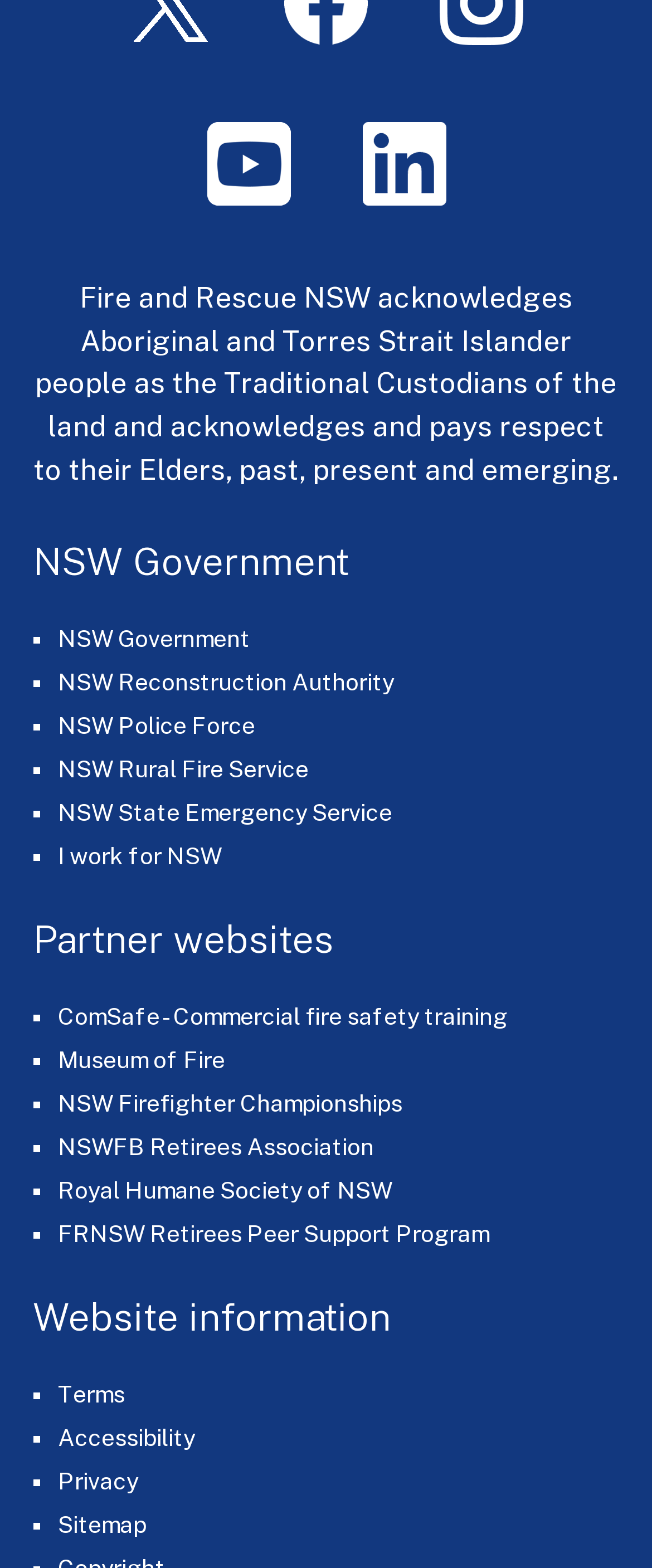Please give the bounding box coordinates of the area that should be clicked to fulfill the following instruction: "Explore Museum of Fire". The coordinates should be in the format of four float numbers from 0 to 1, i.e., [left, top, right, bottom].

[0.088, 0.668, 0.345, 0.685]